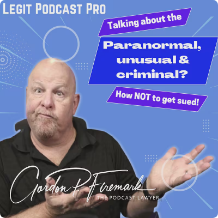What is Gordon Firemark's profession?
Could you answer the question with a detailed and thorough explanation?

The caption highlights Gordon Firemark's role as a podcast lawyer, which implies that he is an expert in providing legal advice and guidance to content creators in the podcasting industry.